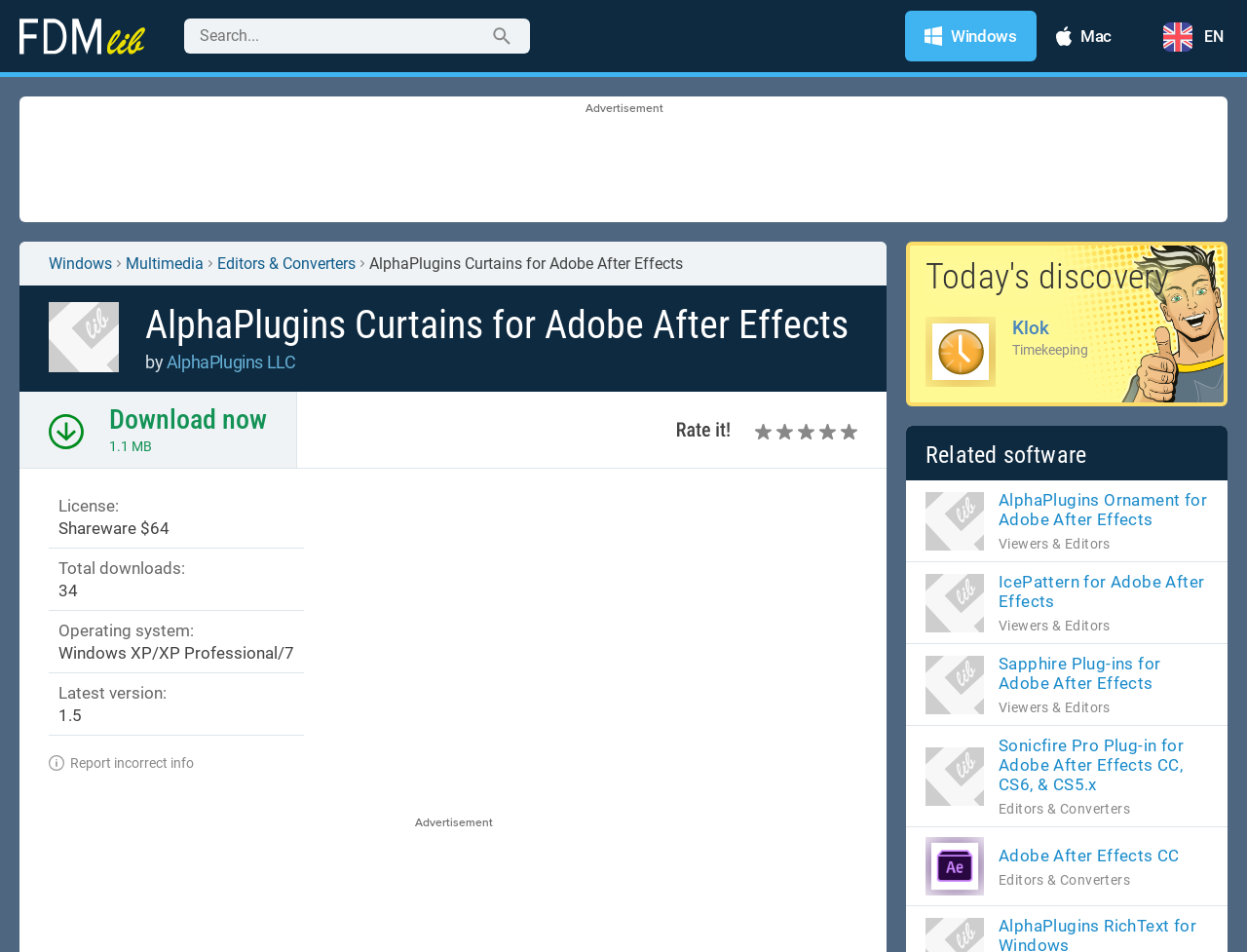Provide an in-depth description of the elements and layout of the webpage.

This webpage is about downloading AlphaPlugins Curtains for Adobe After Effects. At the top left, there is a link to "Free Download Manager Lib" accompanied by a small image. Next to it, there is a search box with a "Search" button. On the top right, there are links to "Windows" and "Mac" operating systems, and a language selection option "EN".

Below the top section, there is a large advertisement iframe. On the left side, there are several links to different categories, including "Windows", "Multimedia", and "Editors & Converters". Next to these links, there is a large image of AlphaPlugins Curtains for Adobe After Effects, accompanied by a heading with the same name.

Below the image, there is a section with details about the software, including the developer "AlphaPlugins LLC", a "Download now" link, and the file size "1.1 MB". There are also five generic rating icons, likely representing a 5-star rating system.

On the right side, there is a table with information about the software, including the license type "Shareware $64", total downloads "34", operating system "Windows XP/XP Professional/7", and latest version "1.5".

At the bottom of the page, there is a link to report incorrect information. On the right side, there is a section titled "Today's discovery" with a link to "Klok Klok Timekeeping" accompanied by an image. Below it, there is a section titled "Related software" with links to several other software, including AlphaPlugins Ornament for Adobe After Effects, IcePattern for Adobe After Effects, Sapphire Plug-ins for Adobe After Effects, Sonicfire Pro Plug-in for Adobe After Effects CC, CS6, & CS5.x, and Adobe After Effects CC, each accompanied by an image.